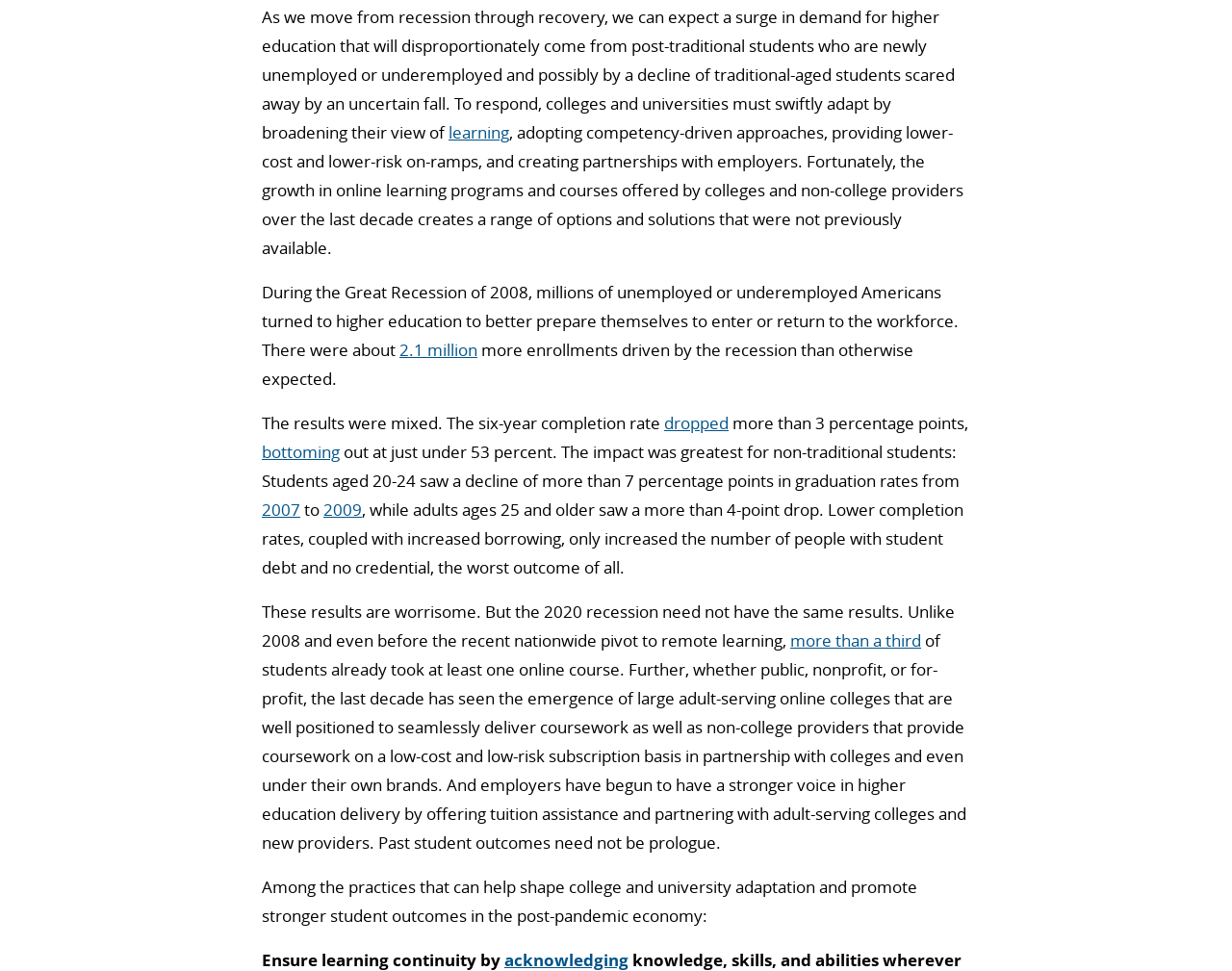Identify the bounding box coordinates of the element that should be clicked to fulfill this task: "click on the link 'dropped'". The coordinates should be provided as four float numbers between 0 and 1, i.e., [left, top, right, bottom].

[0.539, 0.424, 0.591, 0.446]